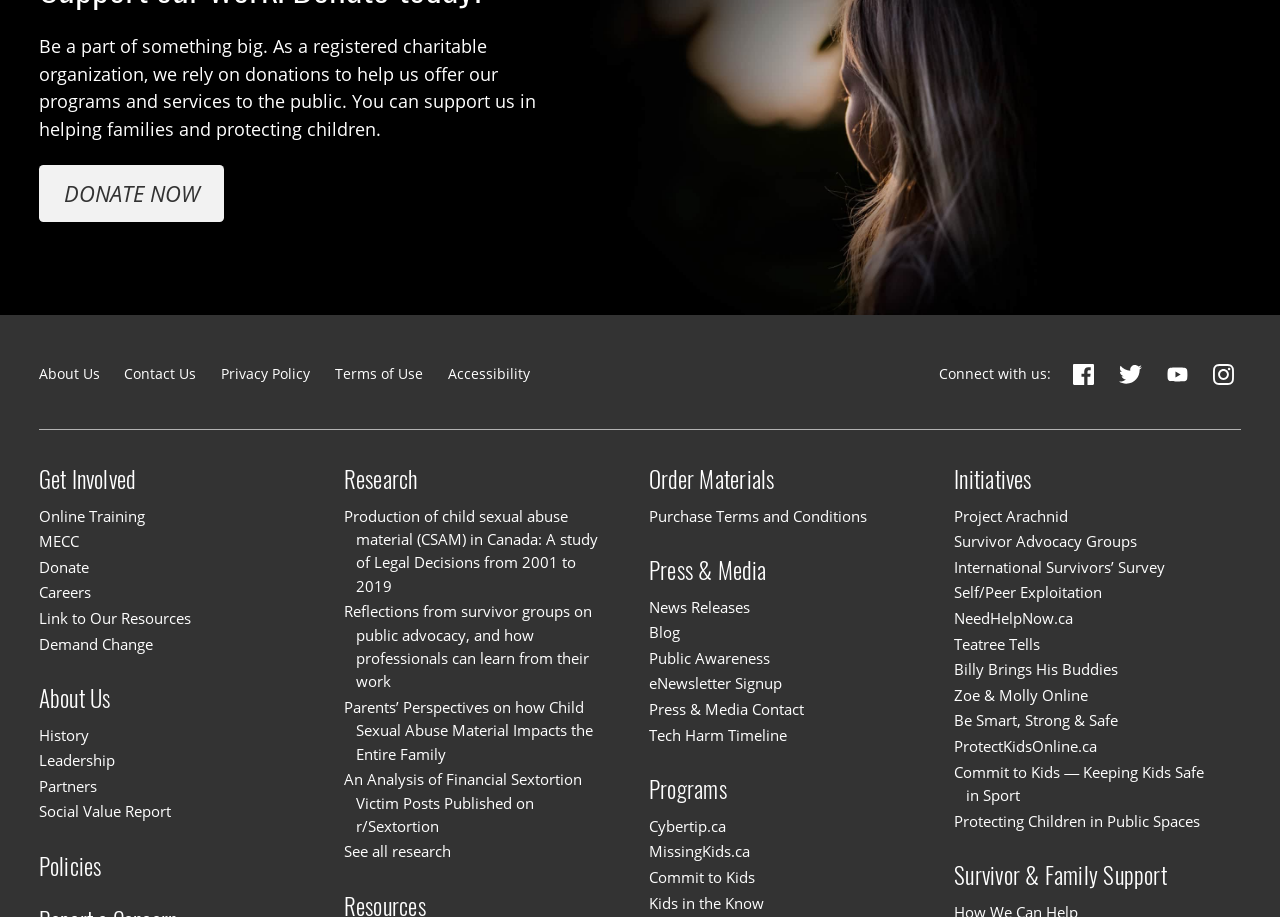Locate the bounding box coordinates of the clickable element to fulfill the following instruction: "Read about History". Provide the coordinates as four float numbers between 0 and 1 in the format [left, top, right, bottom].

[0.03, 0.79, 0.069, 0.812]